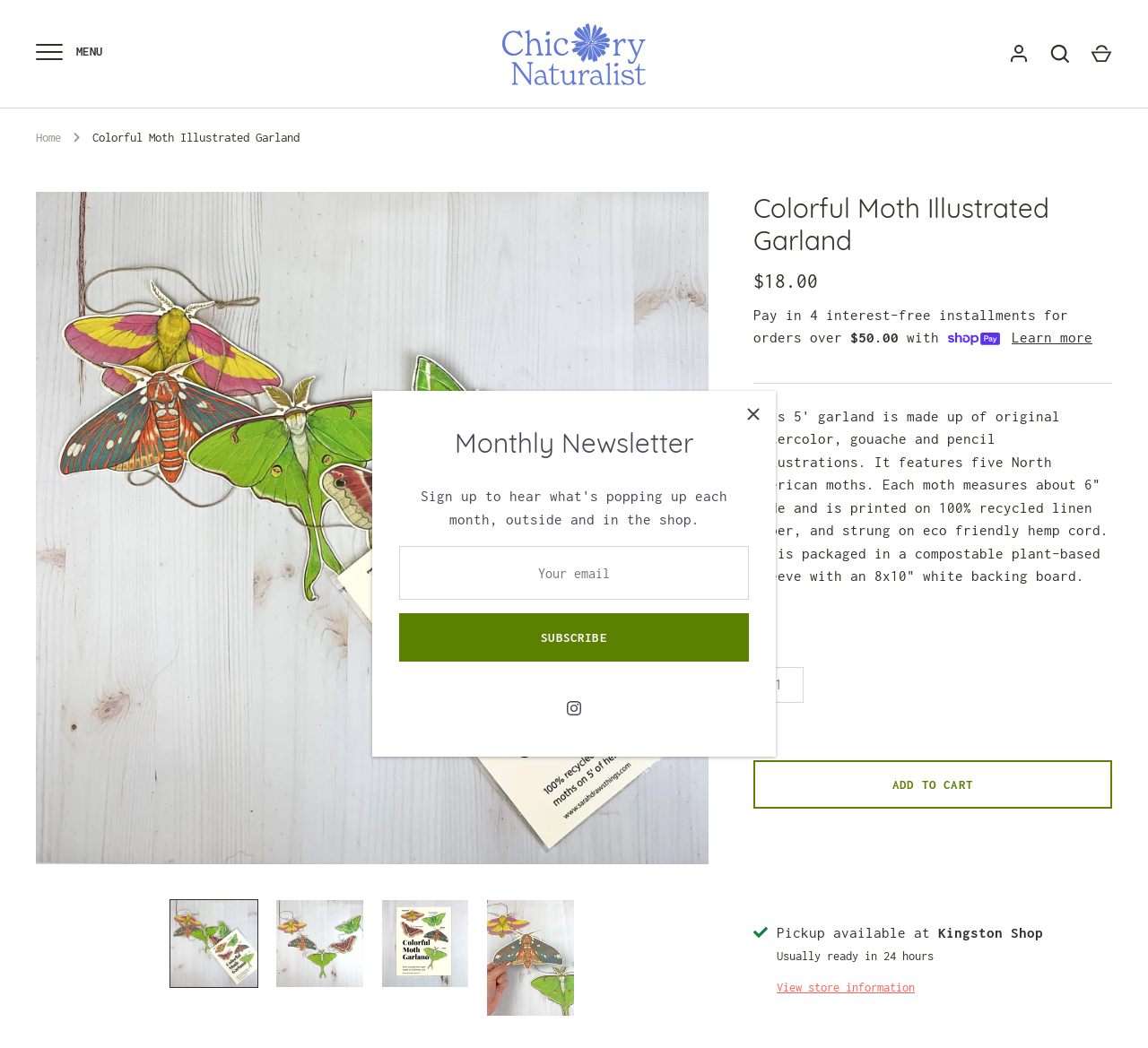Please locate the bounding box coordinates of the element that needs to be clicked to achieve the following instruction: "Learn more about Shop Pay". The coordinates should be four float numbers between 0 and 1, i.e., [left, top, right, bottom].

[0.881, 0.312, 0.952, 0.334]